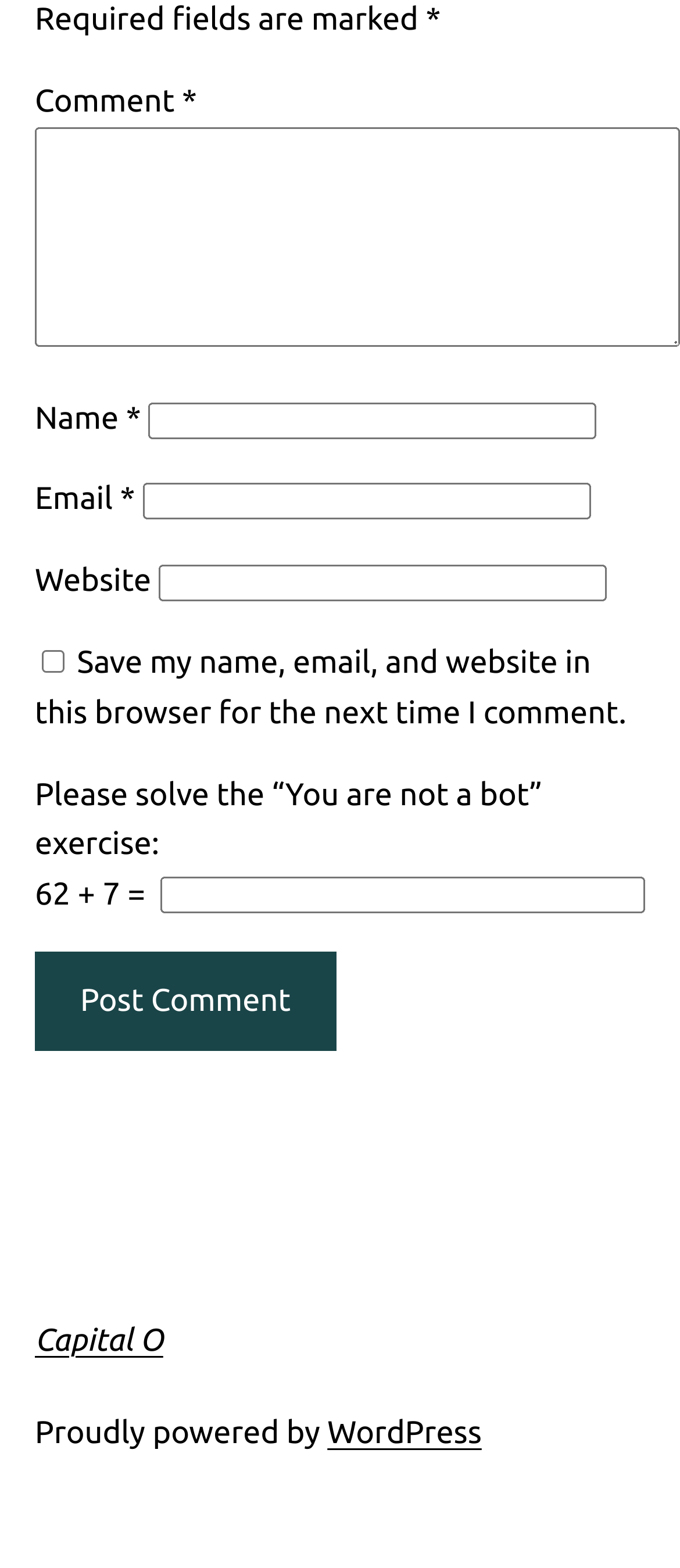Please find the bounding box coordinates of the section that needs to be clicked to achieve this instruction: "Enter a comment".

[0.051, 0.081, 1.0, 0.221]